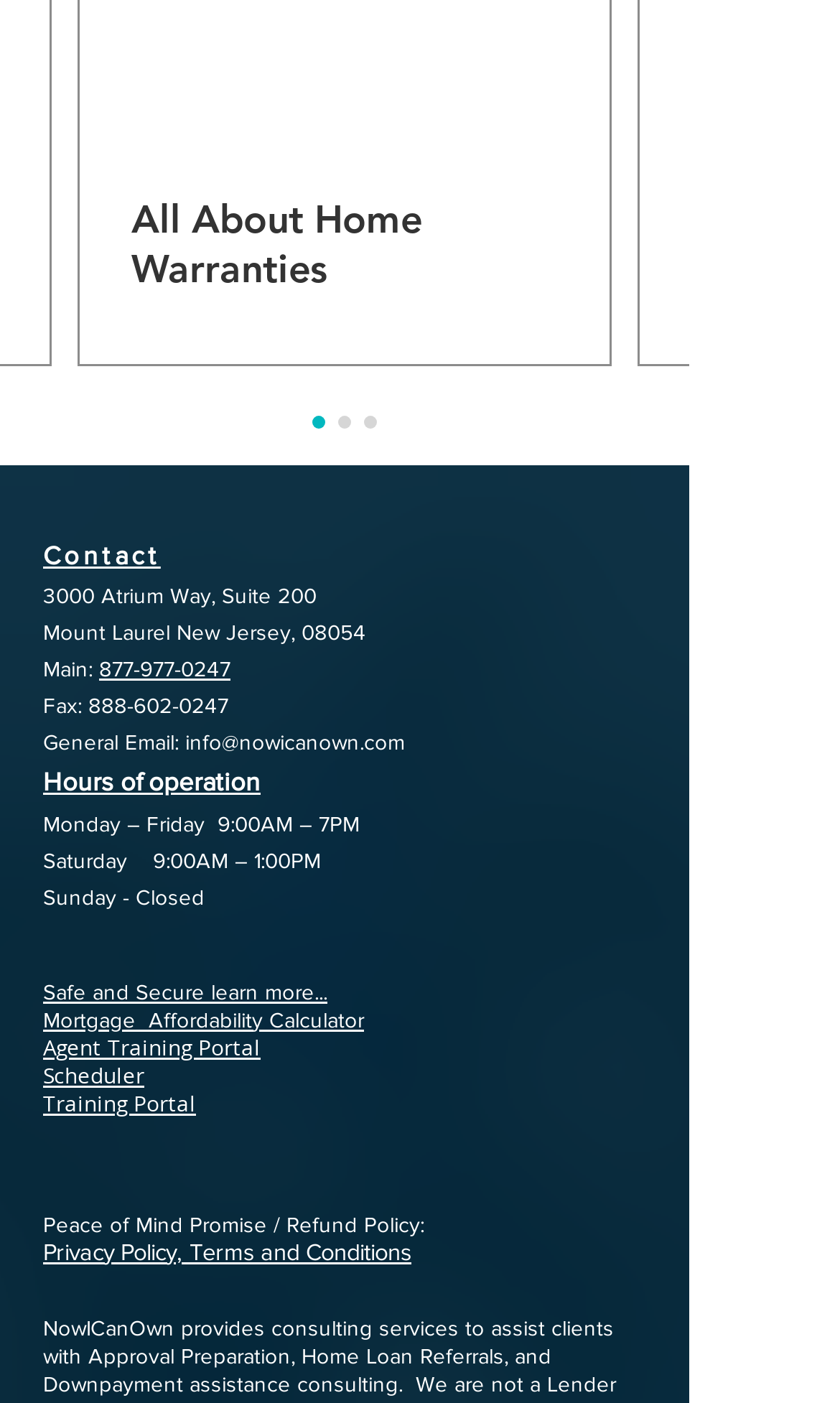What is the company's fax number?
Please provide a comprehensive and detailed answer to the question.

I found the fax number by looking at the contact information section, where it is listed as 'Fax:' followed by the fax number '888-602-0247'.